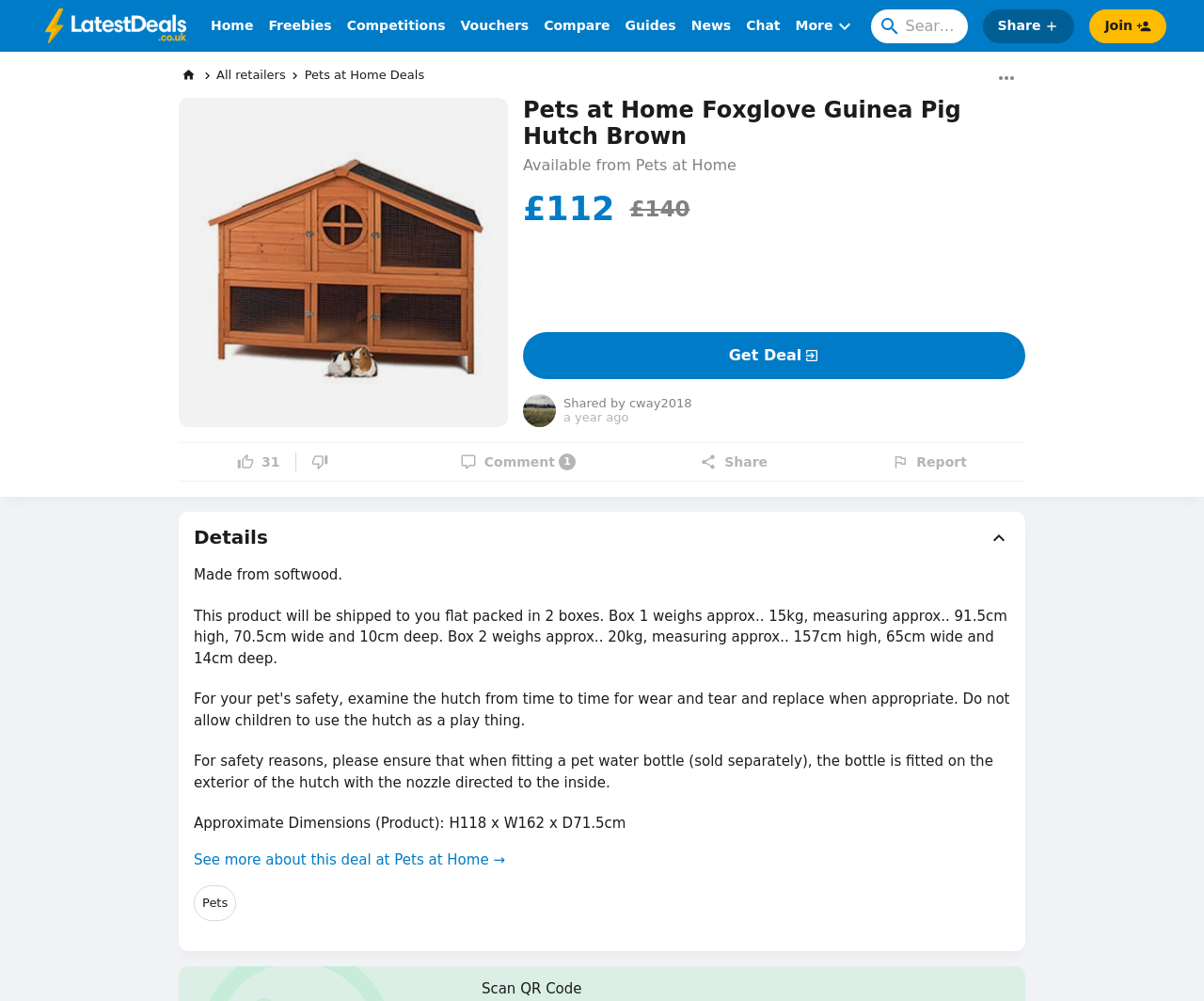Offer a meticulous description of the webpage's structure and content.

This webpage is about a product, specifically the Pets at Home Foxglove Guinea Pig Hutch Brown, priced at £112. At the top, there is a navigation menu with links to various sections, including Home, Freebies, Competitions, Vouchers, Compare, Guides, News, and Chat. 

Below the navigation menu, there is a prominent section showcasing the product, featuring an image of the Guinea Pig Hutch Brown. The product name and price are displayed prominently, along with a "Get Deal" button. 

To the right of the product section, there is a smaller section with a search box and links to share the deal and join or log in. 

Further down the page, there is a section with details about the product, including its features, dimensions, and safety instructions. There are also buttons to like, dislike, comment, share, and report the deal. 

At the very bottom of the page, there is a QR code with a "Scan QR Code" label.